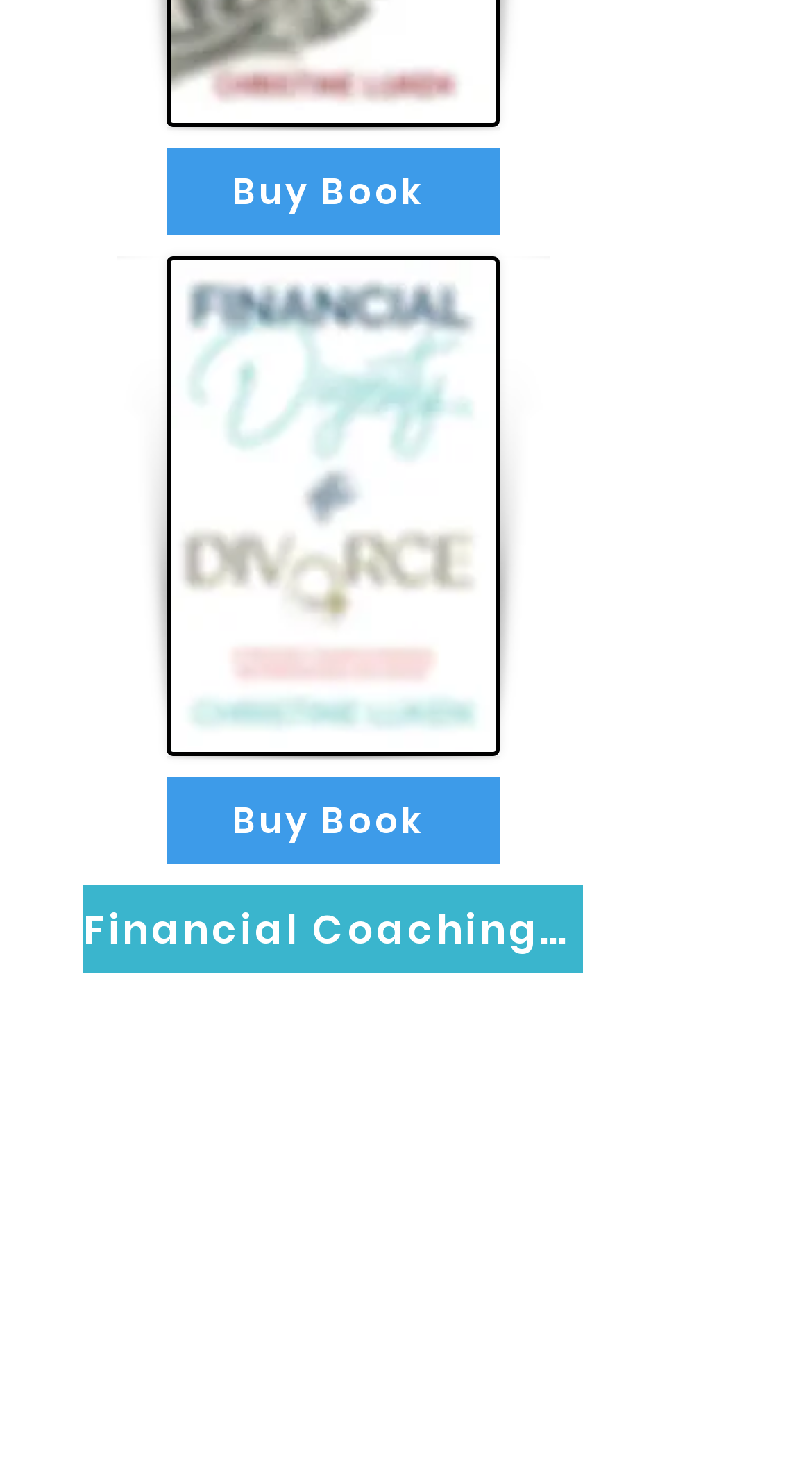Please identify the bounding box coordinates of the area that needs to be clicked to follow this instruction: "Watch YouTube videos".

[0.049, 0.763, 0.138, 0.813]